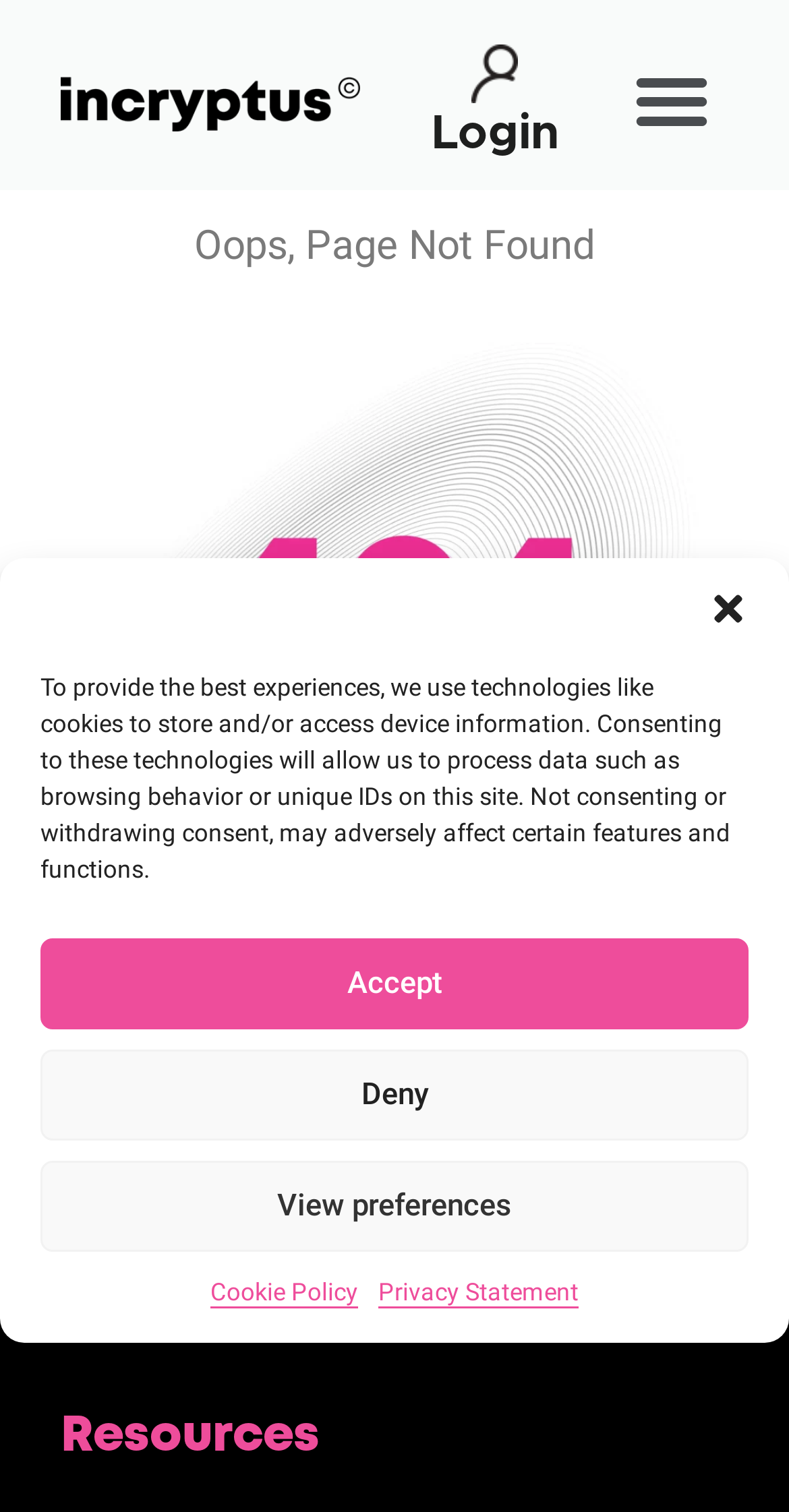How many headings are there on the page?
Provide an in-depth answer to the question, covering all aspects.

There are three headings on the page: 'Login', 'Company', and 'Resources', which can be determined by examining the heading elements with bounding boxes [0.529, 0.069, 0.726, 0.109], [0.077, 0.641, 0.923, 0.673], and [0.077, 0.935, 0.923, 0.967] respectively.